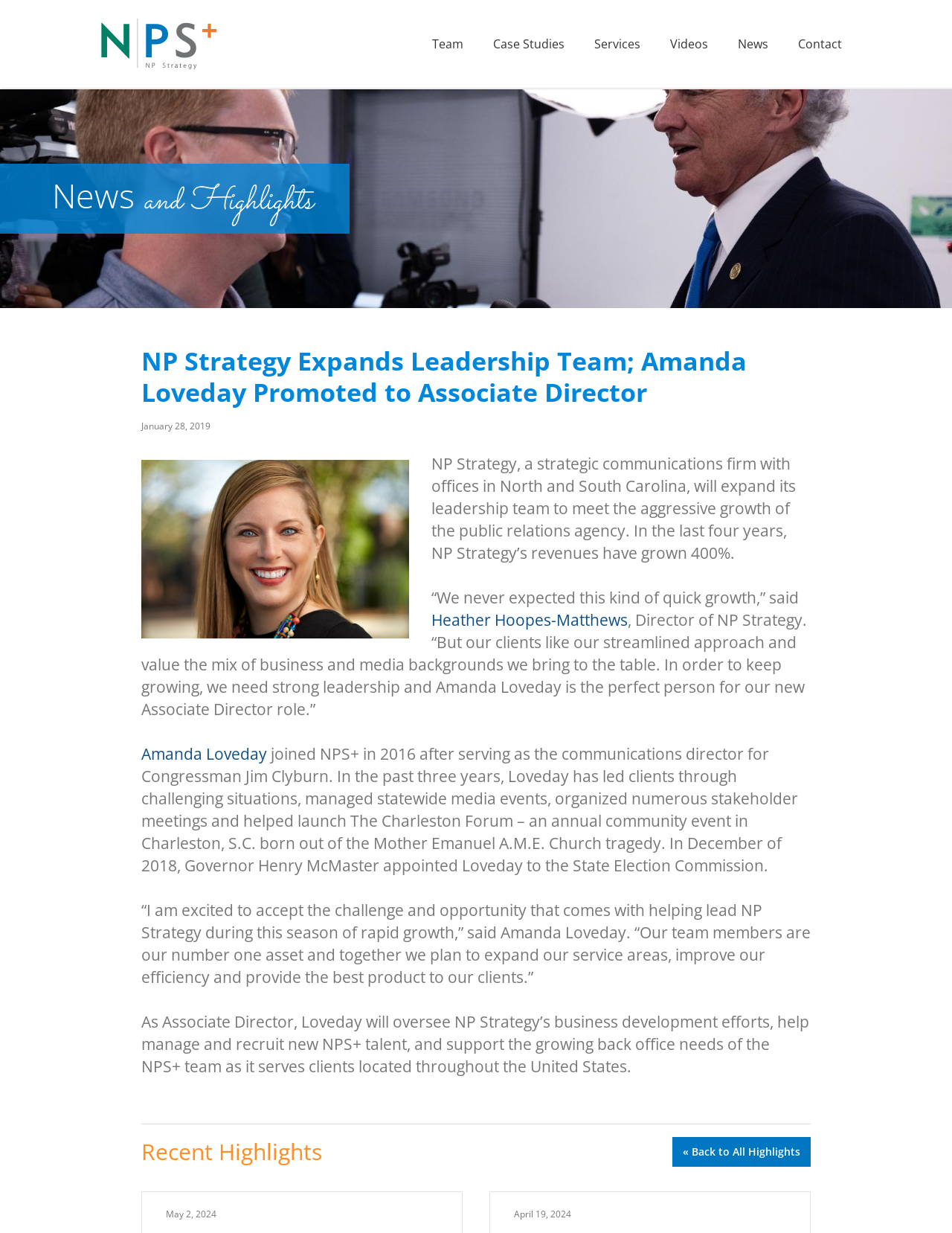For the given element description NPS, determine the bounding box coordinates of the UI element. The coordinates should follow the format (top-left x, top-left y, bottom-right x, bottom-right y) and be within the range of 0 to 1.

[0.1, 0.013, 0.233, 0.058]